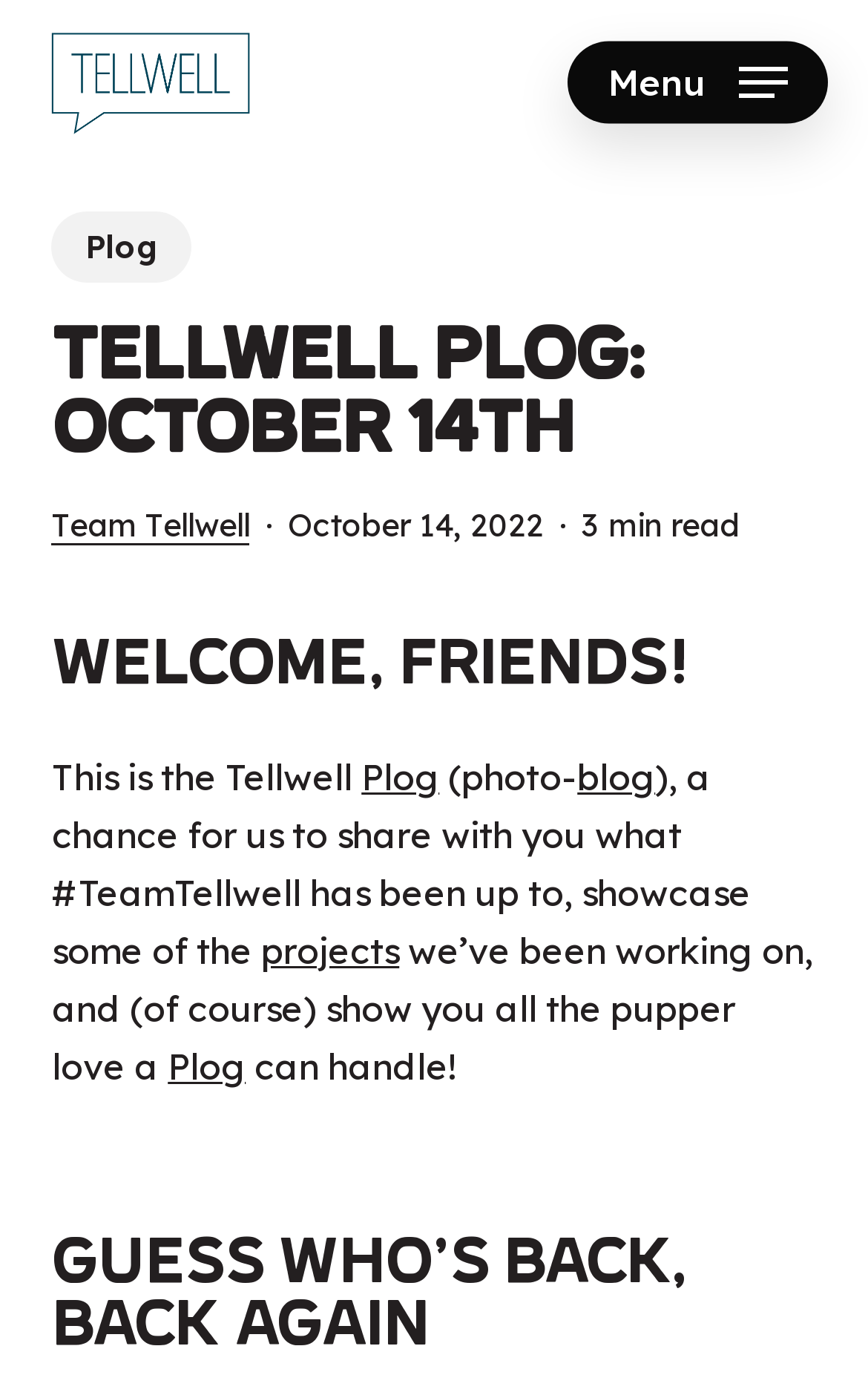Identify the bounding box coordinates of the area that should be clicked in order to complete the given instruction: "Open the Navigation Menu". The bounding box coordinates should be four float numbers between 0 and 1, i.e., [left, top, right, bottom].

[0.654, 0.043, 0.954, 0.075]